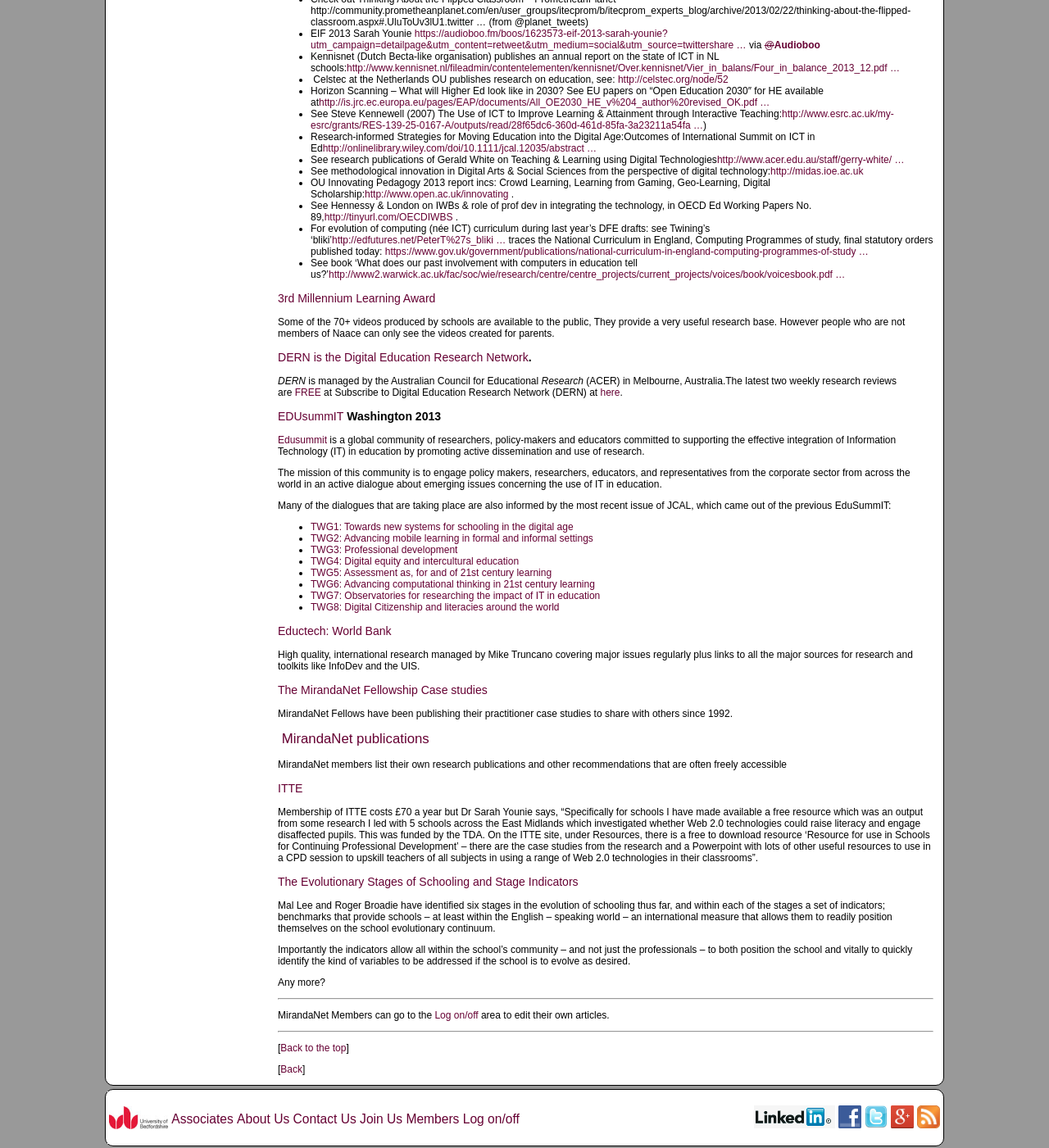What is the name of the award mentioned in the webpage?
Using the information from the image, provide a comprehensive answer to the question.

I found the answer by looking at the heading '3rd Millennium Learning Award' and its corresponding link, which suggests that it is an award related to learning and education.